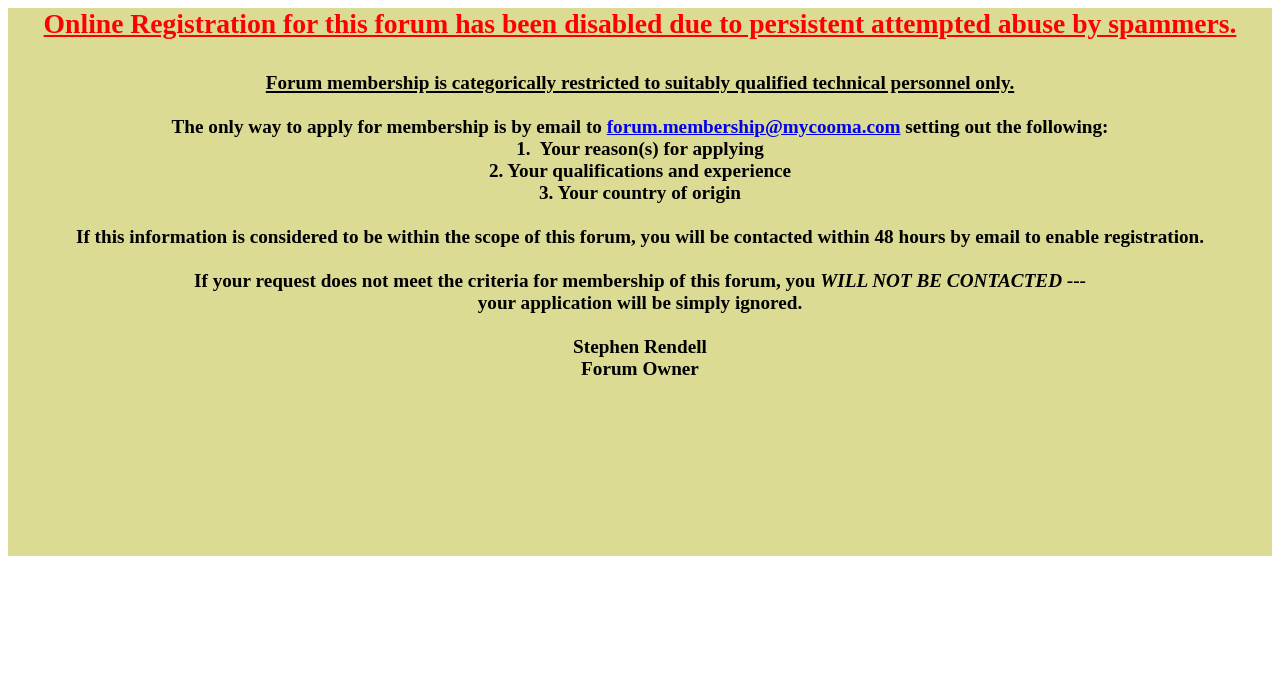Please respond in a single word or phrase: 
Who is the owner of the forum?

Stephen Rendell